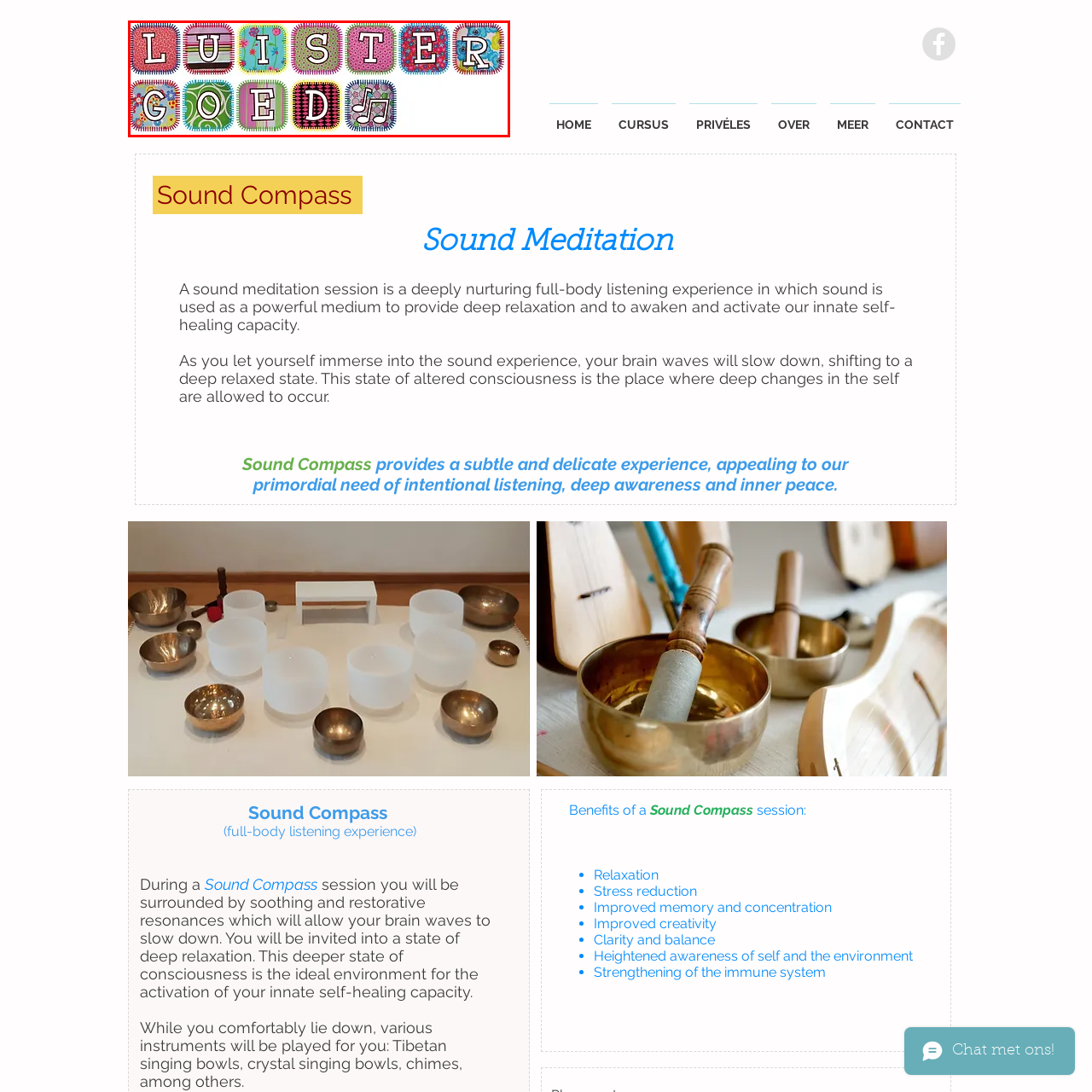Focus on the part of the image that is marked with a yellow outline and respond in detail to the following inquiry based on what you observe: 
What kind of motifs are used in the backgrounds?

The caption describes the backgrounds as featuring floral motifs, geometric designs, and stripes, which adds to the overall visual appeal and playfulness of the logo design.